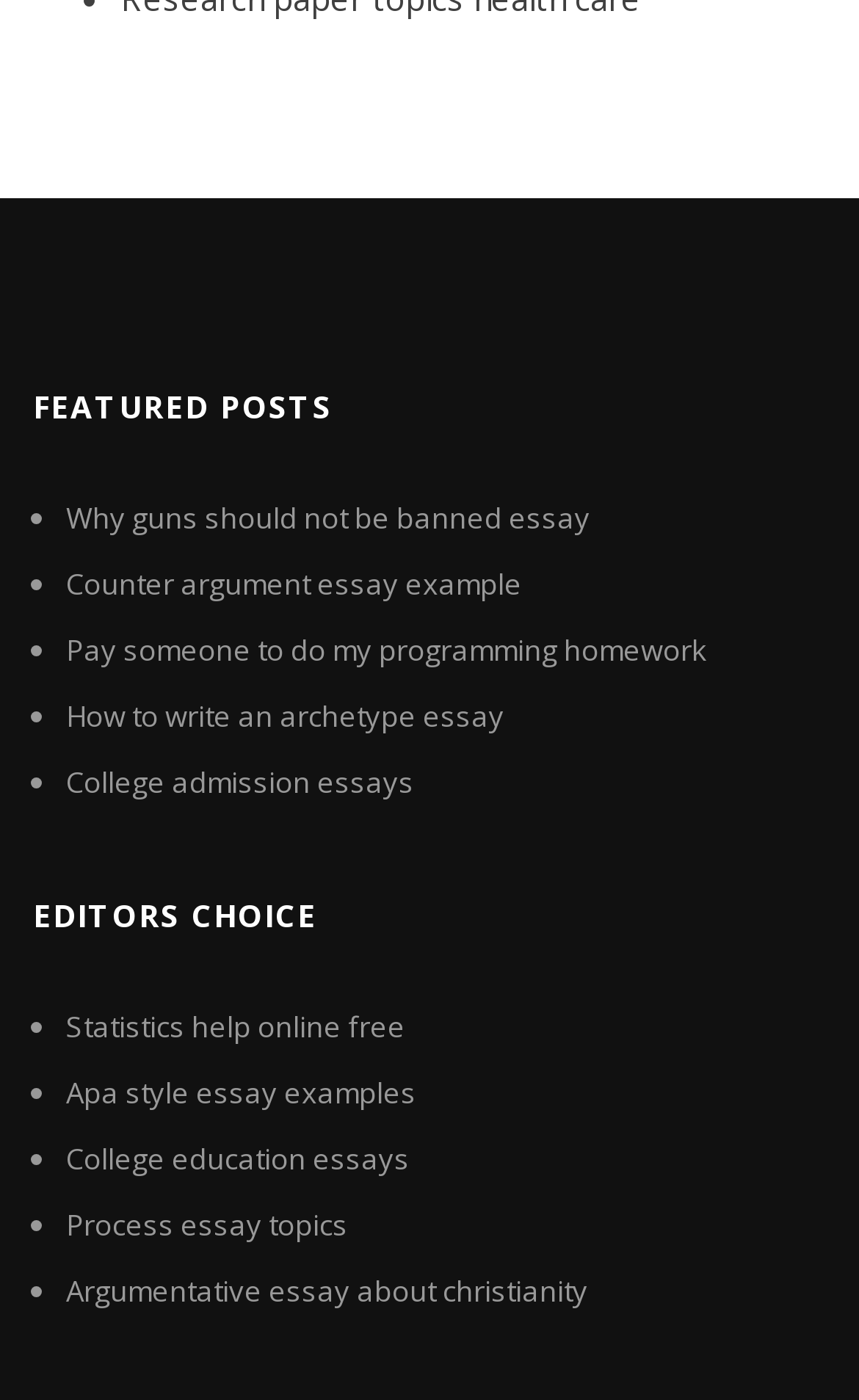Highlight the bounding box coordinates of the region I should click on to meet the following instruction: "View featured post about guns".

[0.077, 0.356, 0.687, 0.384]